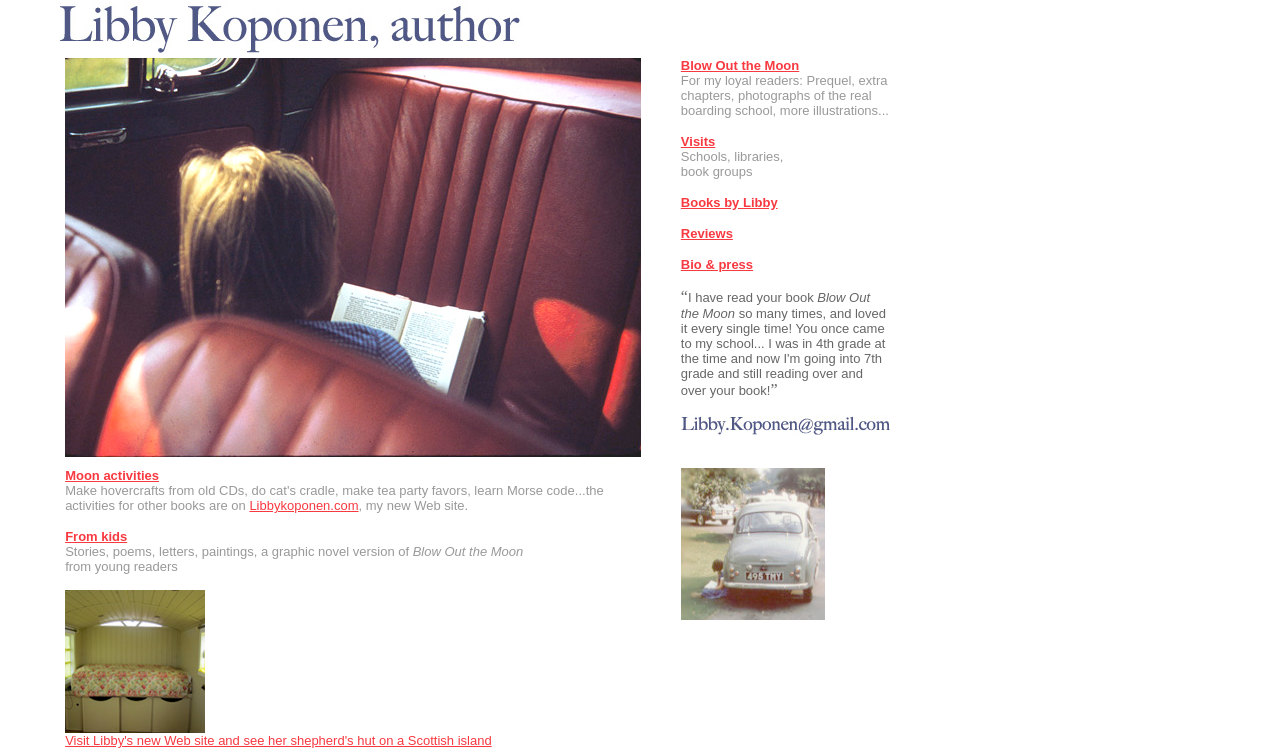Identify and provide the bounding box coordinates of the UI element described: "Blow Out the Moon". The coordinates should be formatted as [left, top, right, bottom], with each number being a float between 0 and 1.

[0.532, 0.074, 0.624, 0.097]